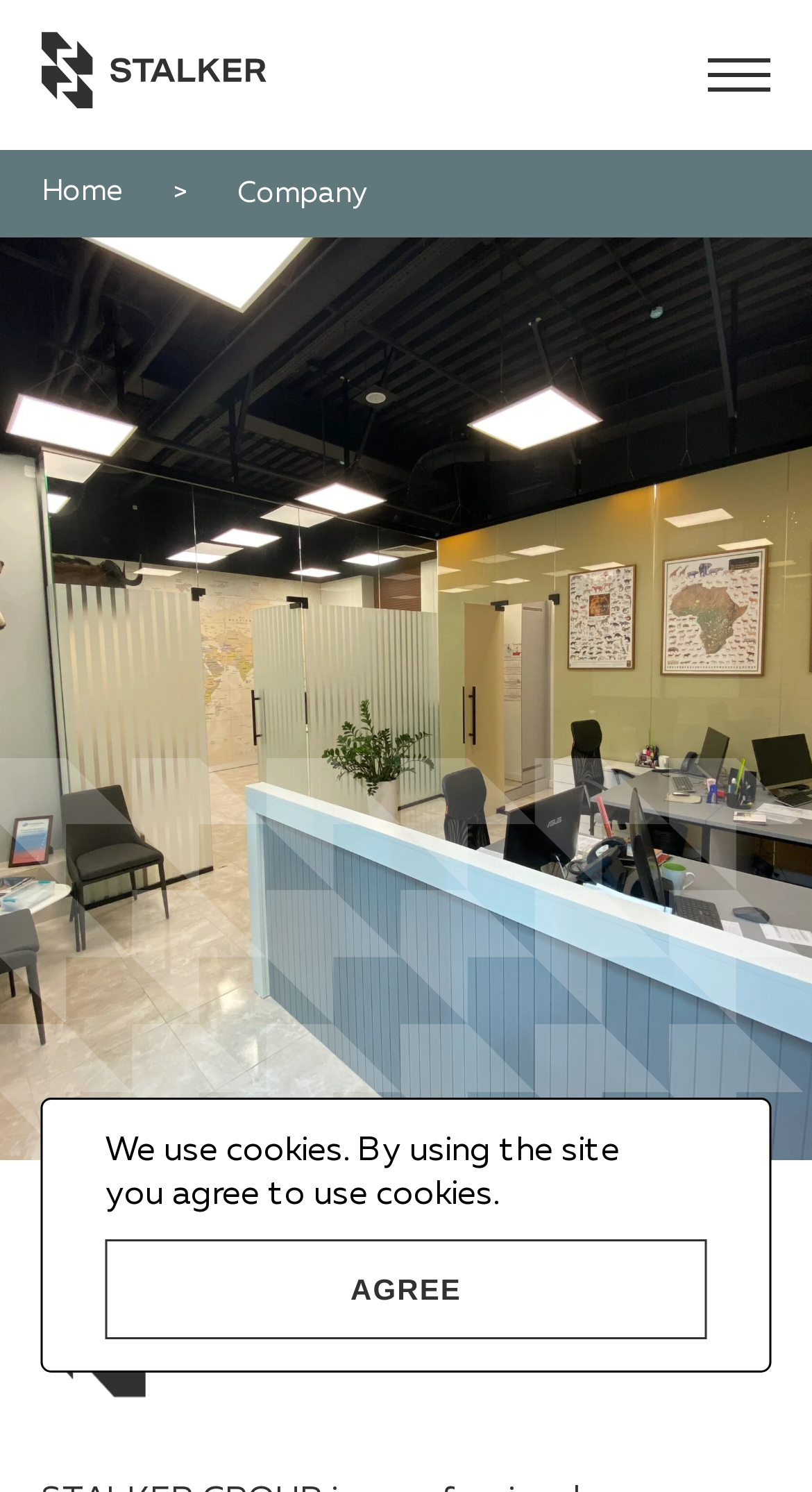What is the background image of the webpage?
Refer to the image and give a detailed answer to the question.

The background image of the webpage is a scenery image that covers the entire width of the webpage, from top to bottom, with a height that ranges from 0.508 to 0.778.